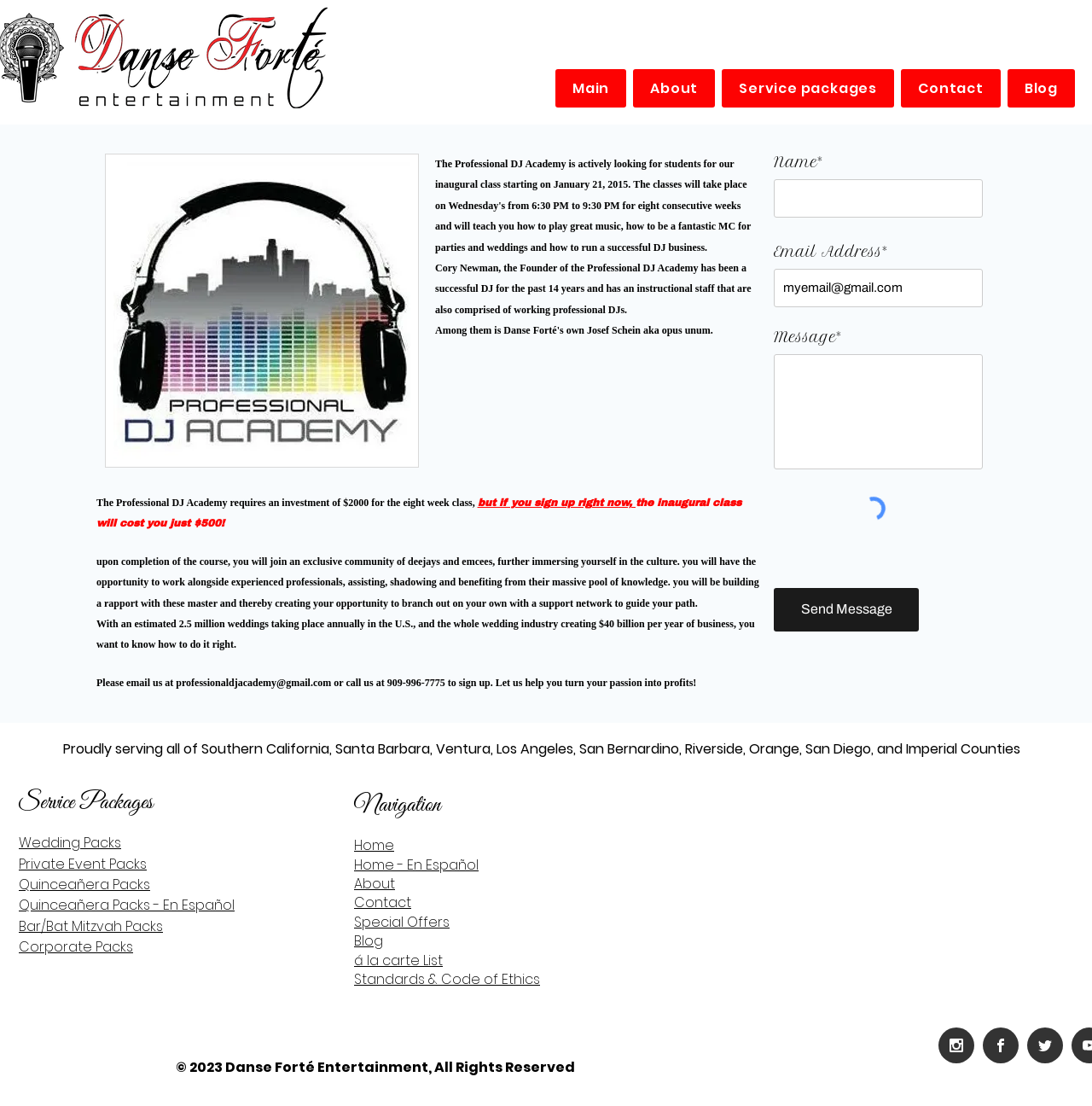Find the bounding box coordinates of the UI element according to this description: "Private Event Packs".

[0.017, 0.772, 0.134, 0.79]